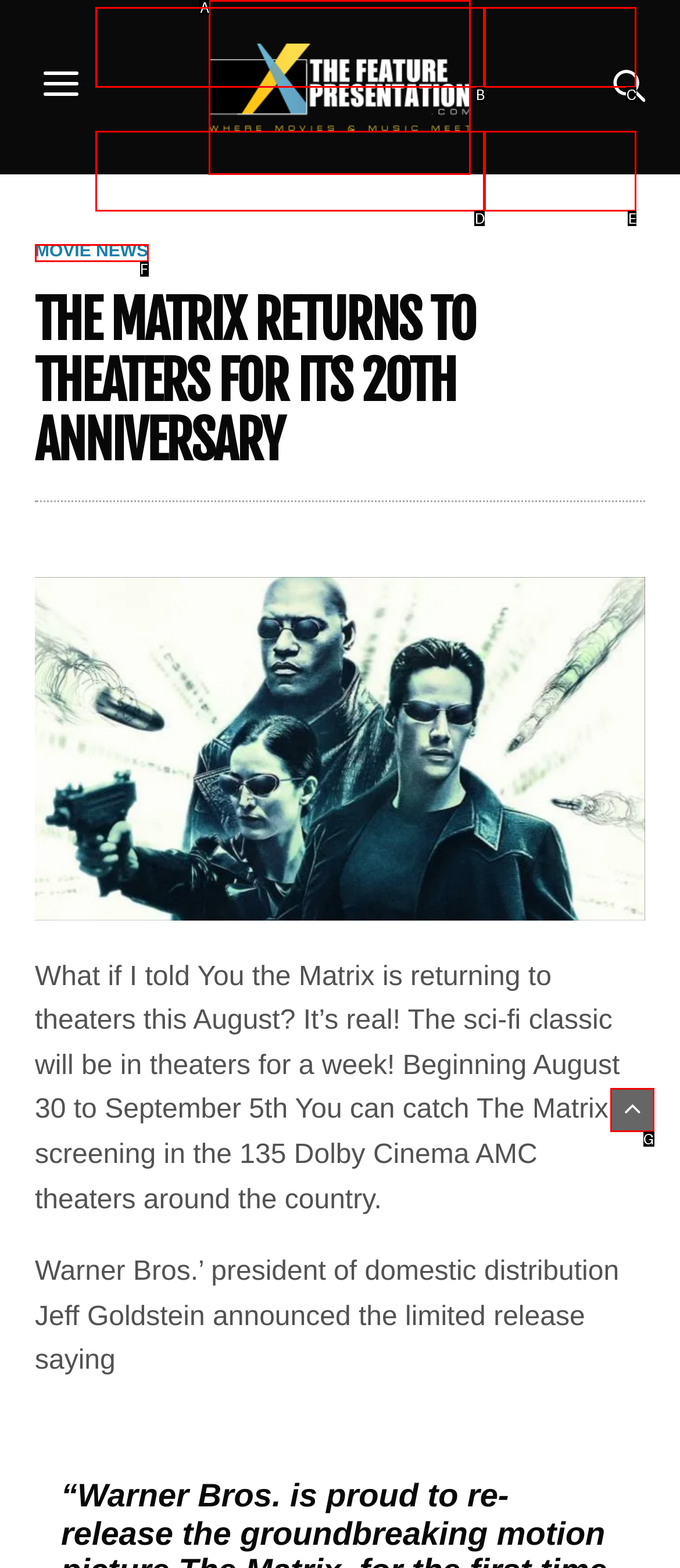Using the description: Movie News, find the corresponding HTML element. Provide the letter of the matching option directly.

F